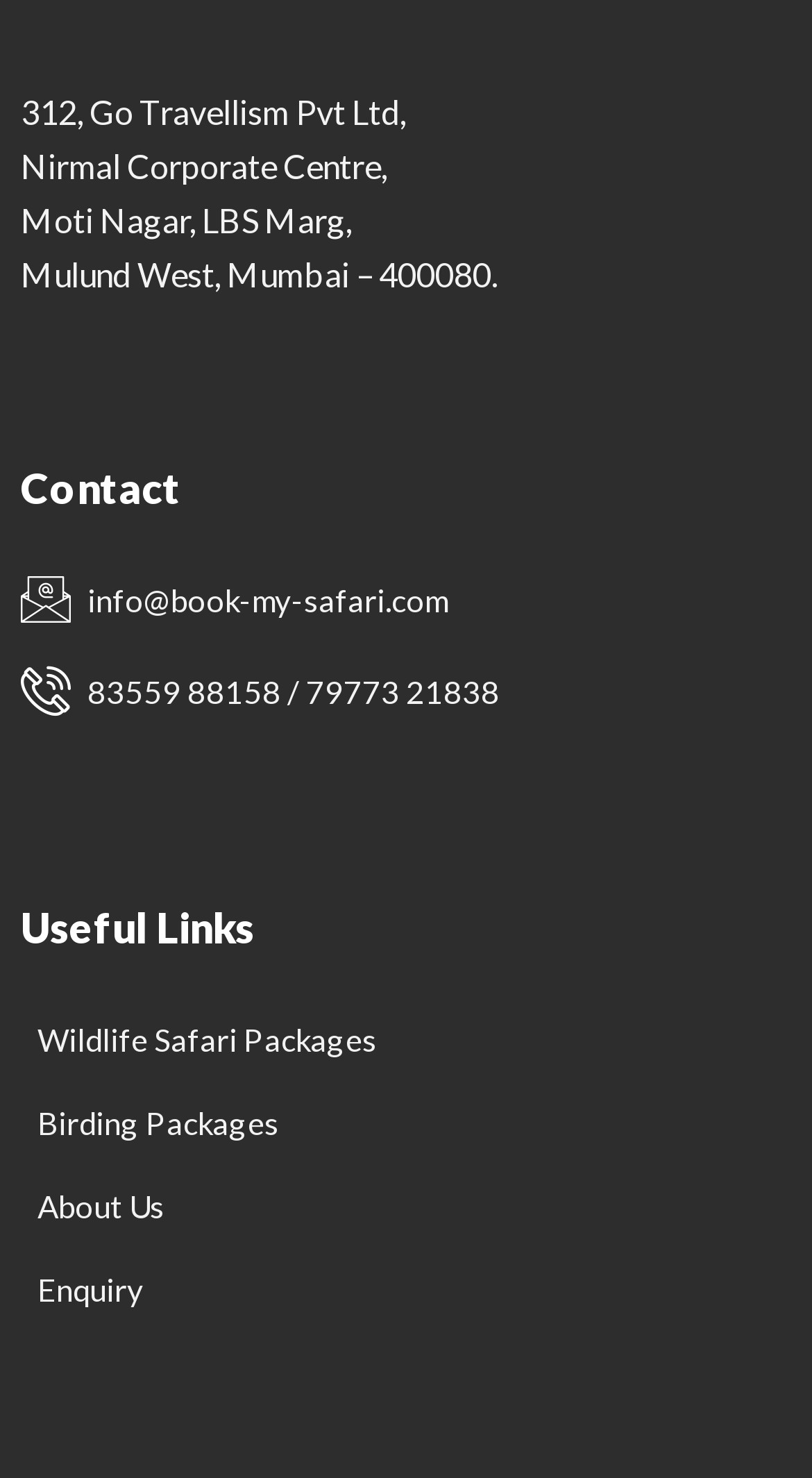Using the provided element description: "83559 88158 / 79773 21838", identify the bounding box coordinates. The coordinates should be four floats between 0 and 1 in the order [left, top, right, bottom].

[0.026, 0.439, 0.615, 0.496]